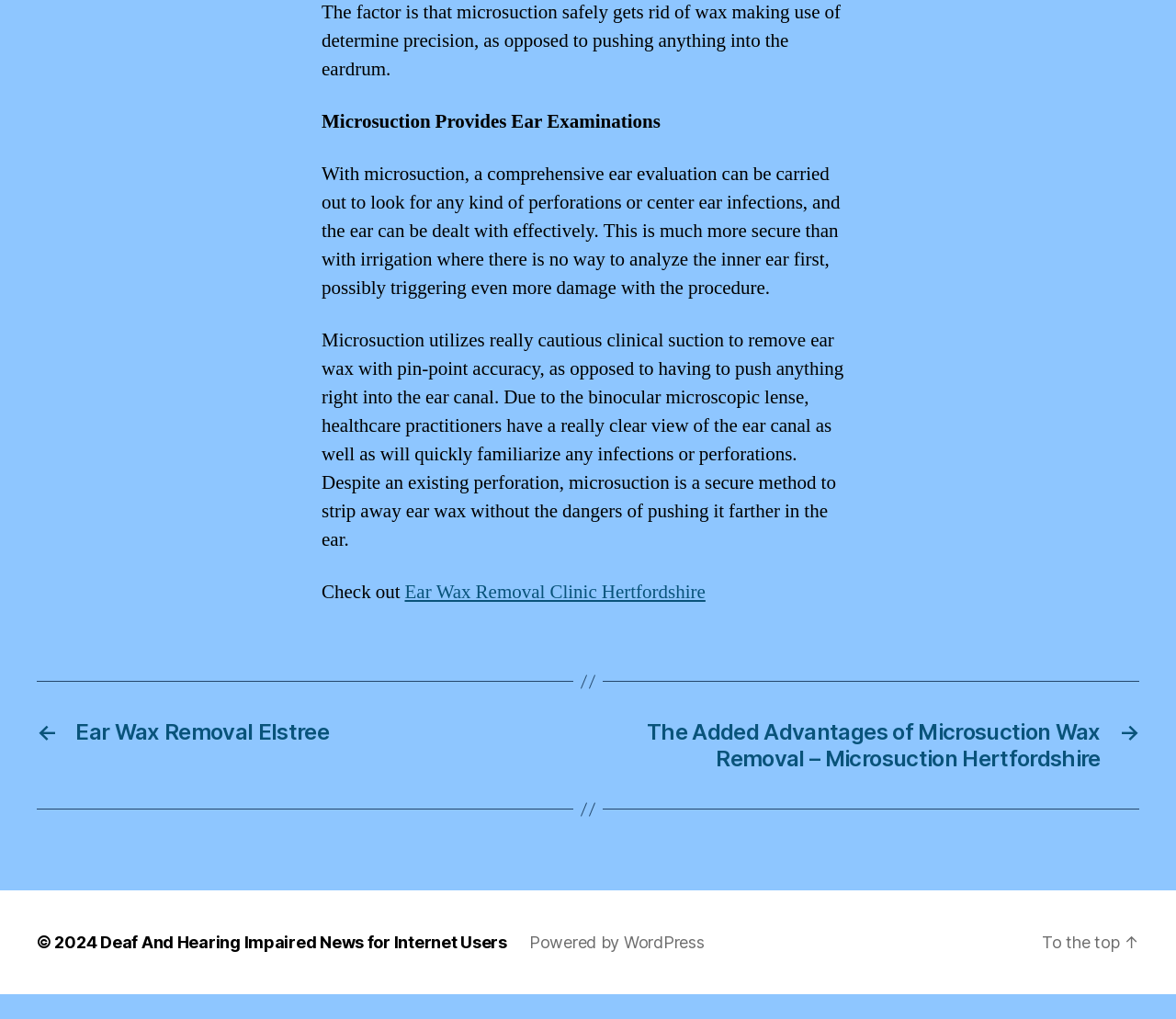Where is the ear wax removal clinic located?
Using the image, provide a concise answer in one word or a short phrase.

Hertfordshire